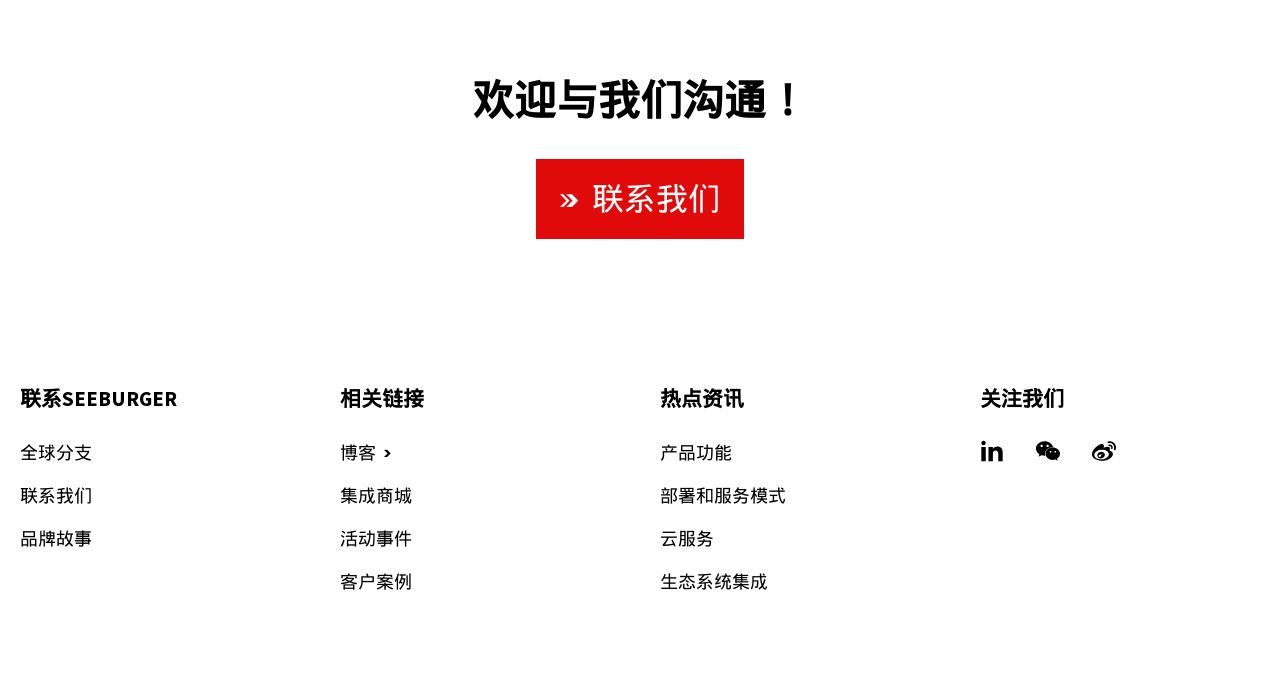Please give the bounding box coordinates of the area that should be clicked to fulfill the following instruction: "Click on 联系我们". The coordinates should be in the format of four float numbers from 0 to 1, i.e., [left, top, right, bottom].

[0.419, 0.234, 0.581, 0.352]